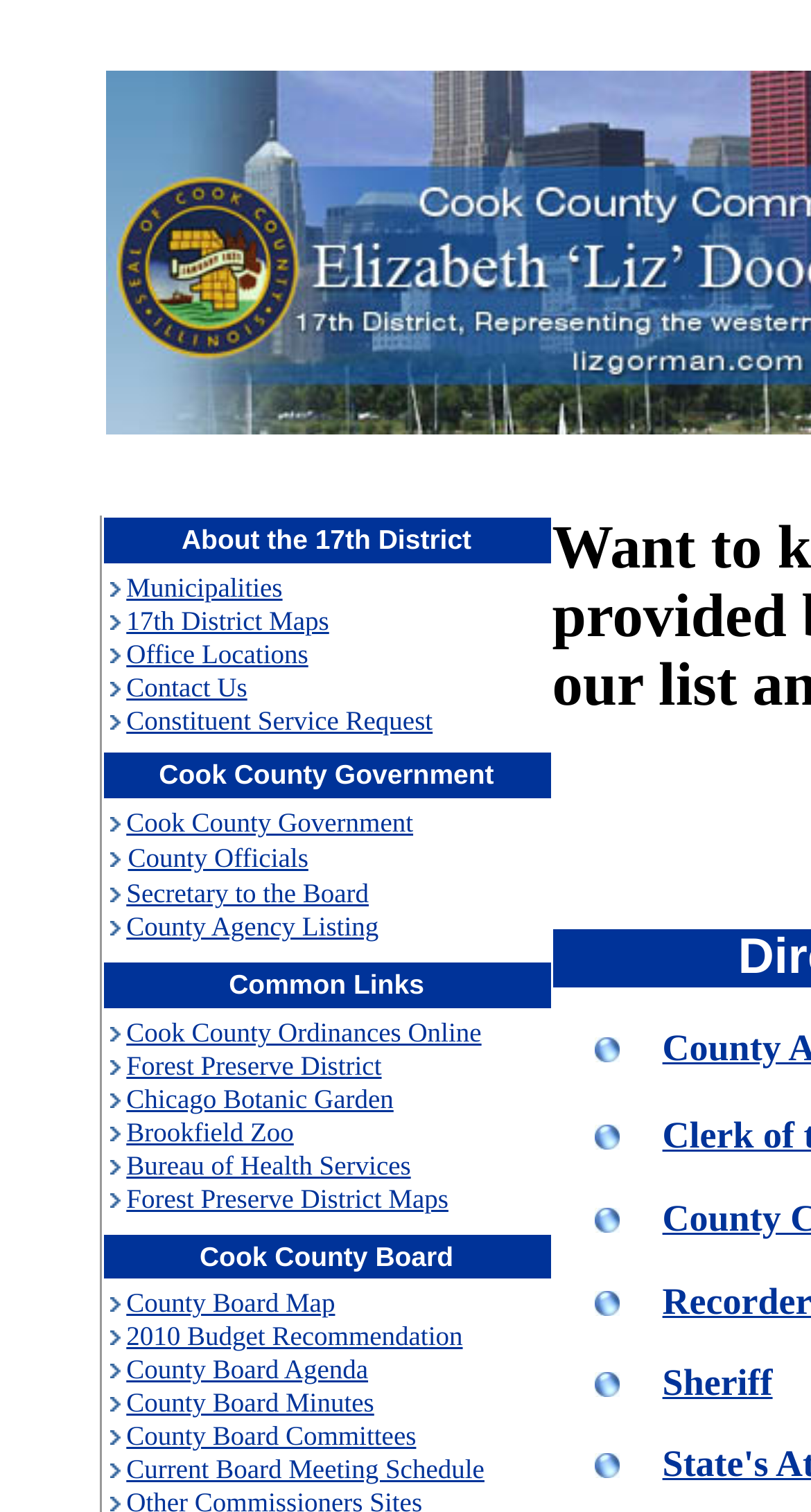What is the last link in the 'Cook County Government' section?
Using the image provided, answer with just one word or phrase.

County Agency Listing